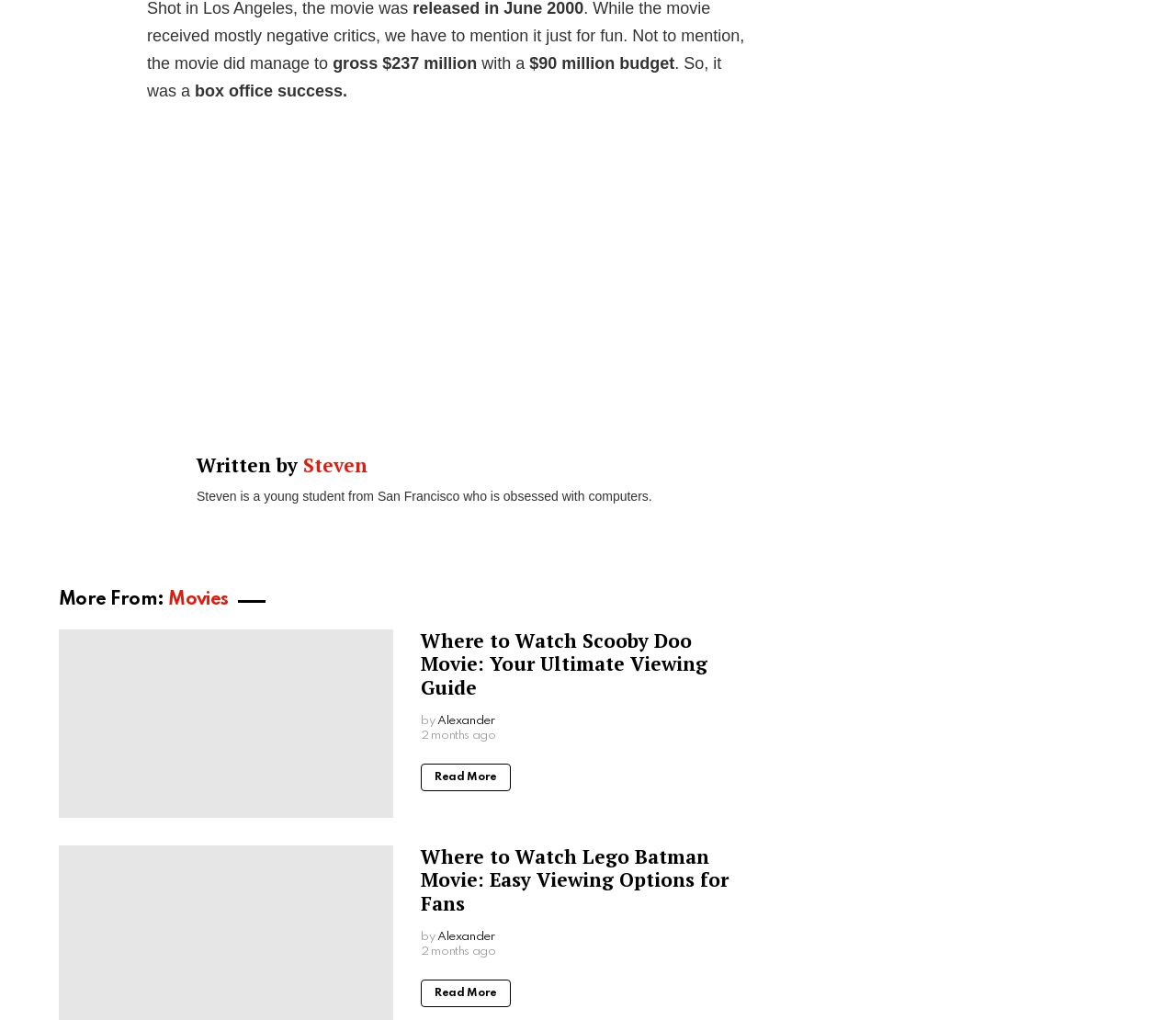What is the budget of the movie?
Refer to the image and give a detailed response to the question.

The budget of the movie can be found in the text 'with a $90 million budget' which is located at the top of the webpage.